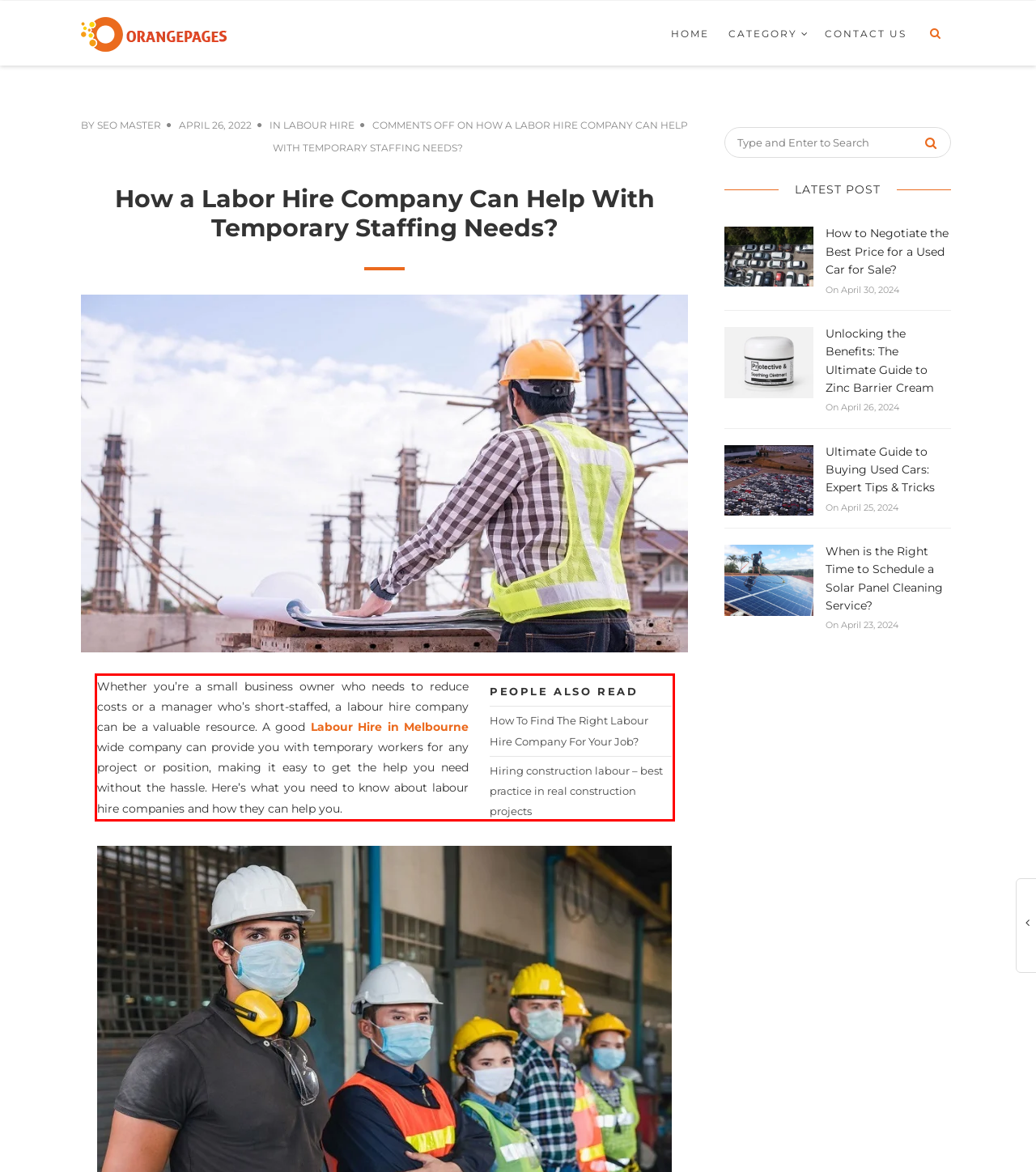Examine the webpage screenshot and use OCR to obtain the text inside the red bounding box.

Whether you’re a small business owner who needs to reduce costs or a manager who’s short-staffed, a labour hire company can be a valuable resource. A good Labour Hire in Melbourne wide company can provide you with temporary workers for any project or position, making it easy to get the help you need without the hassle. Here’s what you need to know about labour hire companies and how they can help you.